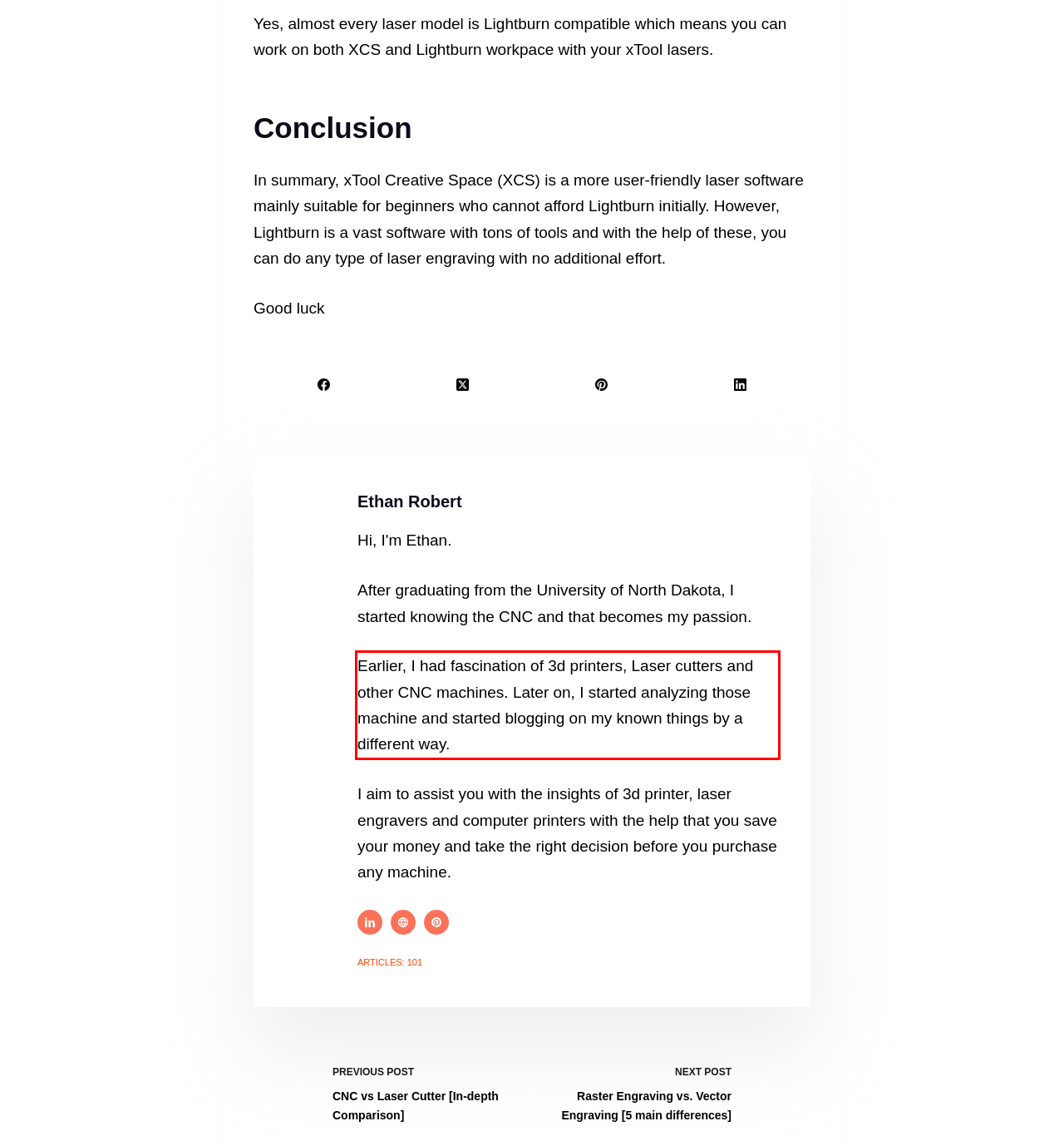Using the provided webpage screenshot, identify and read the text within the red rectangle bounding box.

Earlier, I had fascination of 3d printers, Laser cutters and other CNC machines. Later on, I started analyzing those machine and started blogging on my known things by a different way.